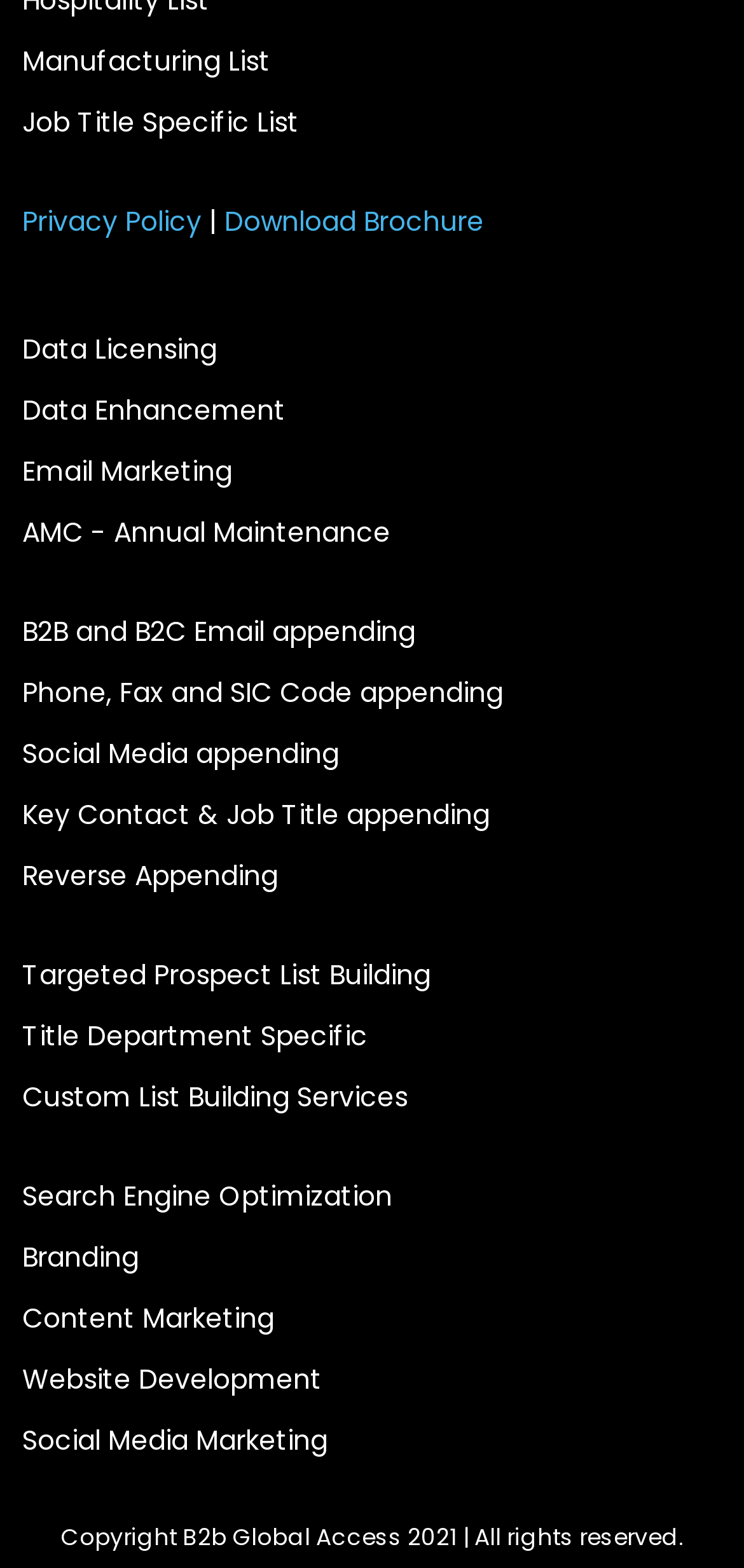Answer with a single word or phrase: 
What is the last link on the webpage?

Website Development